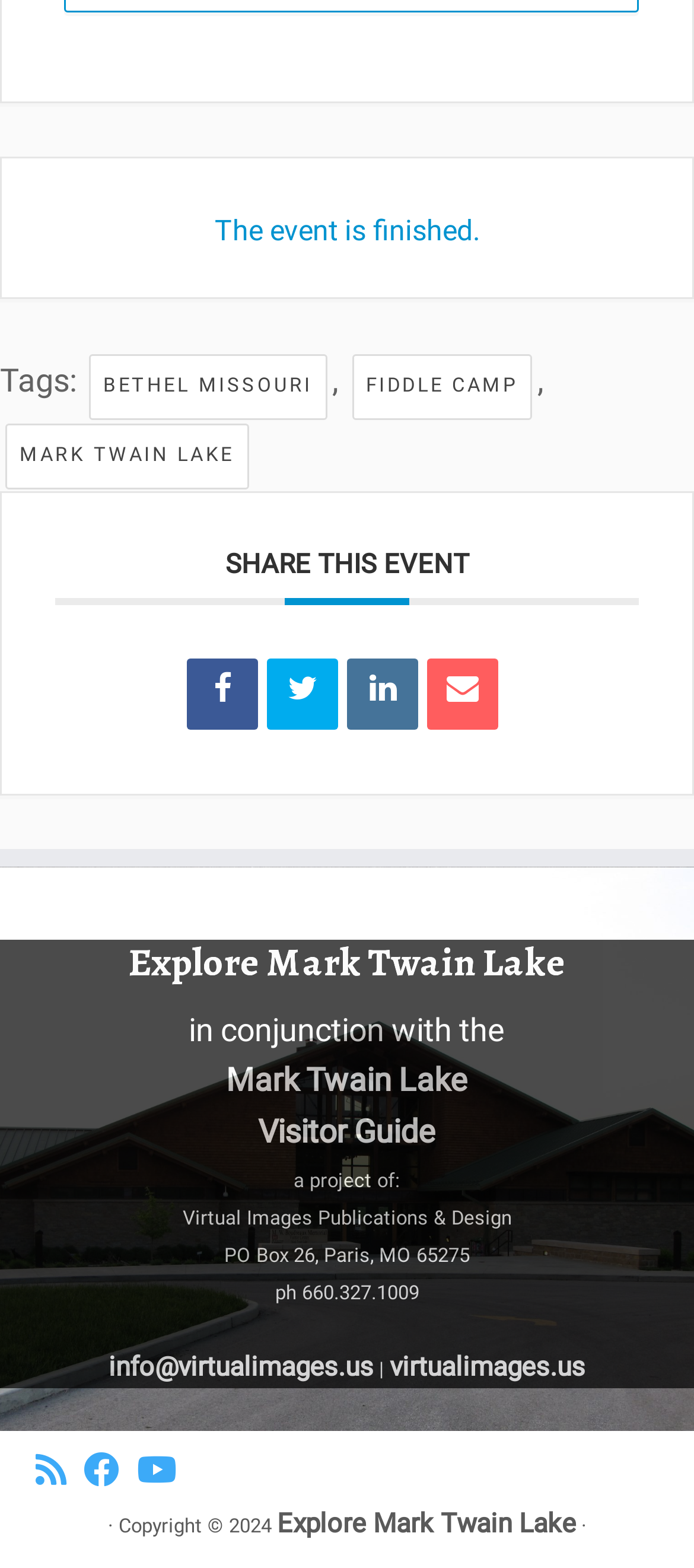Analyze the image and answer the question with as much detail as possible: 
What are the tags related to this event?

The tags related to this event can be found by looking at the links and static text elements following the 'Tags:' label. These tags are BETHEL MISSOURI, FIDDLE CAMP, and MARK TWAIN LAKE.